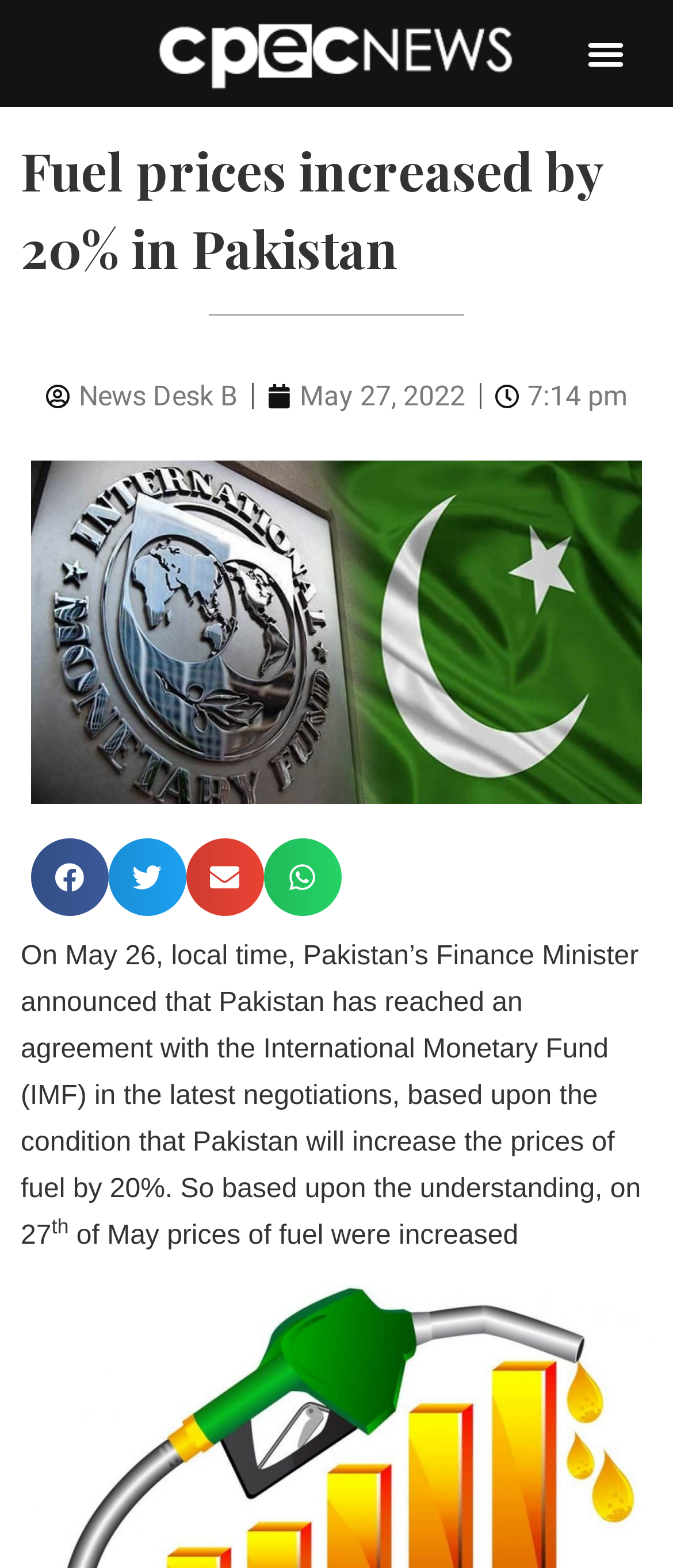What is the percentage of fuel price increase in Pakistan?
Please provide a single word or phrase as your answer based on the screenshot.

20%